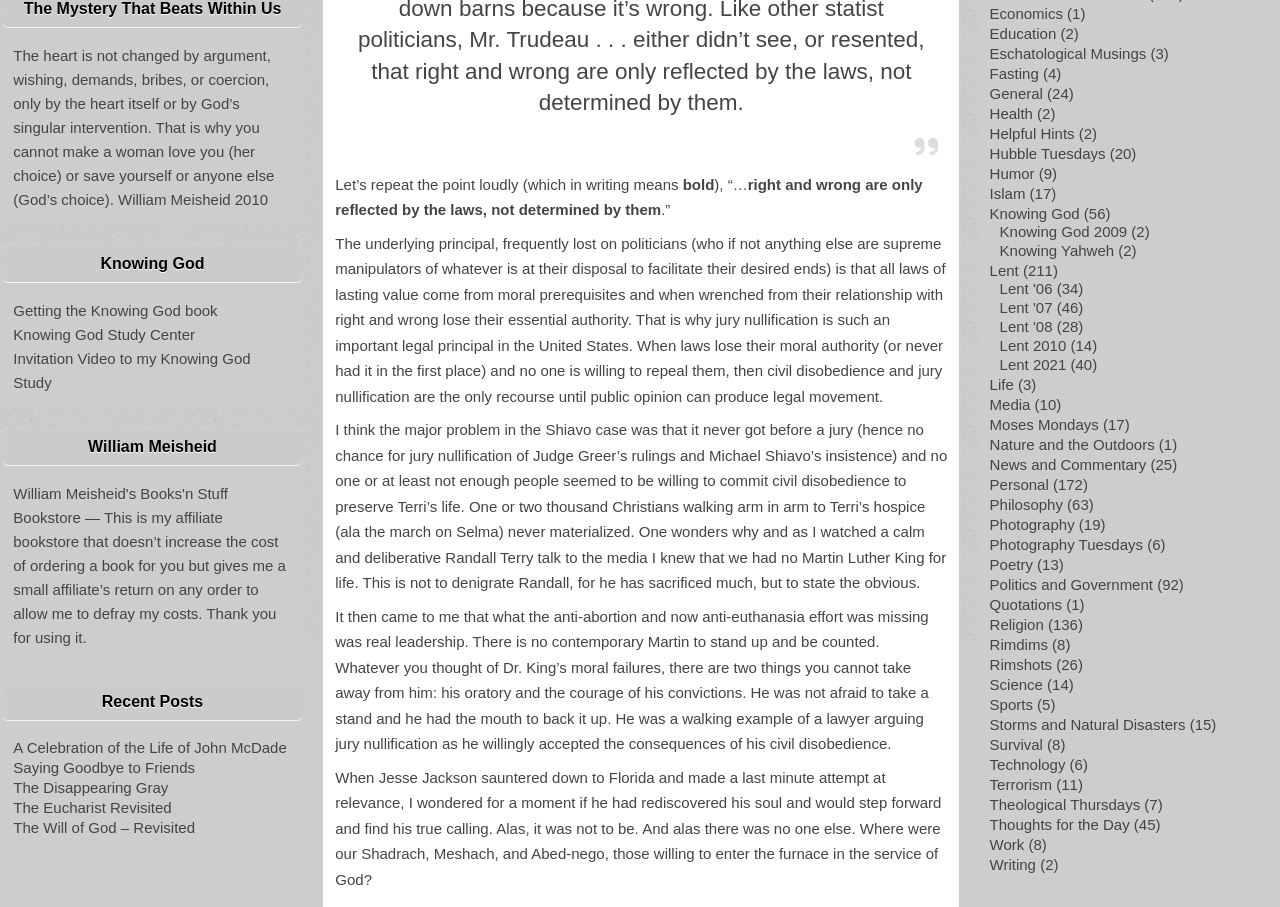Extract the bounding box coordinates of the UI element described: "About TBP and Partners". Provide the coordinates in the format [left, top, right, bottom] with values ranging from 0 to 1.

None